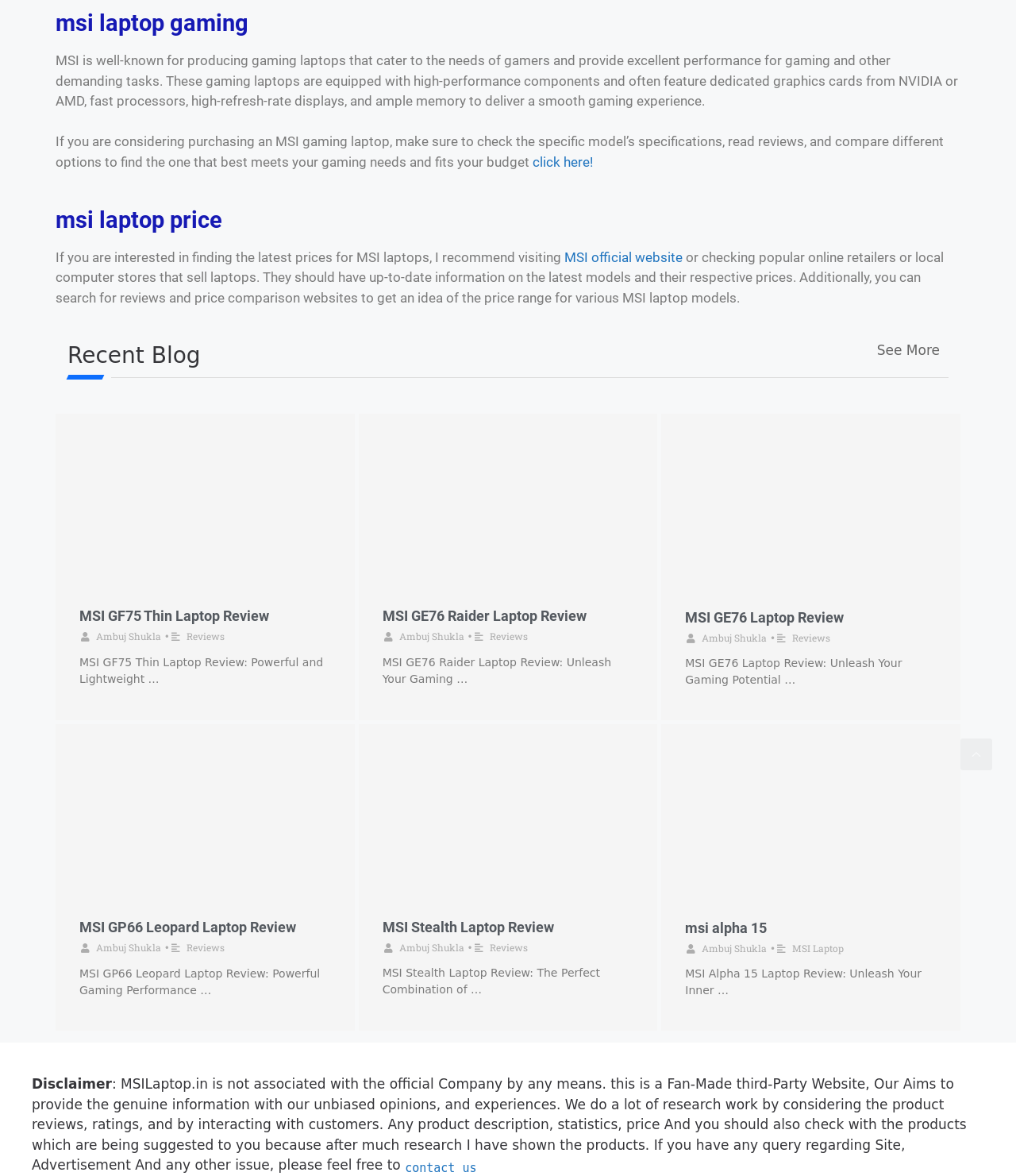Answer the following query concisely with a single word or phrase:
What is MSI known for producing?

Gaming laptops